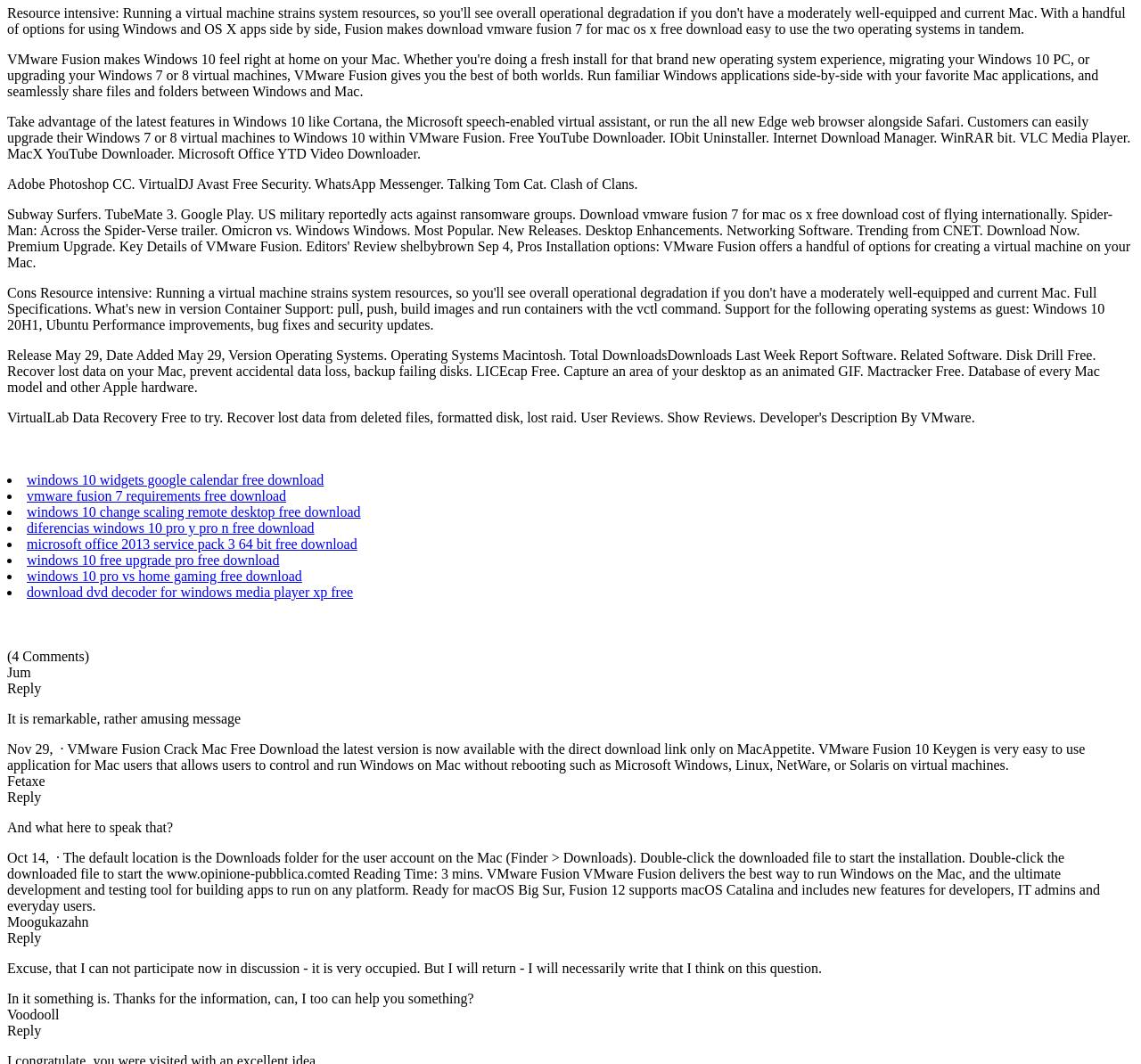Specify the bounding box coordinates of the region I need to click to perform the following instruction: "Click on 'windows 10 widgets google calendar free download'". The coordinates must be four float numbers in the range of 0 to 1, i.e., [left, top, right, bottom].

[0.023, 0.444, 0.284, 0.458]